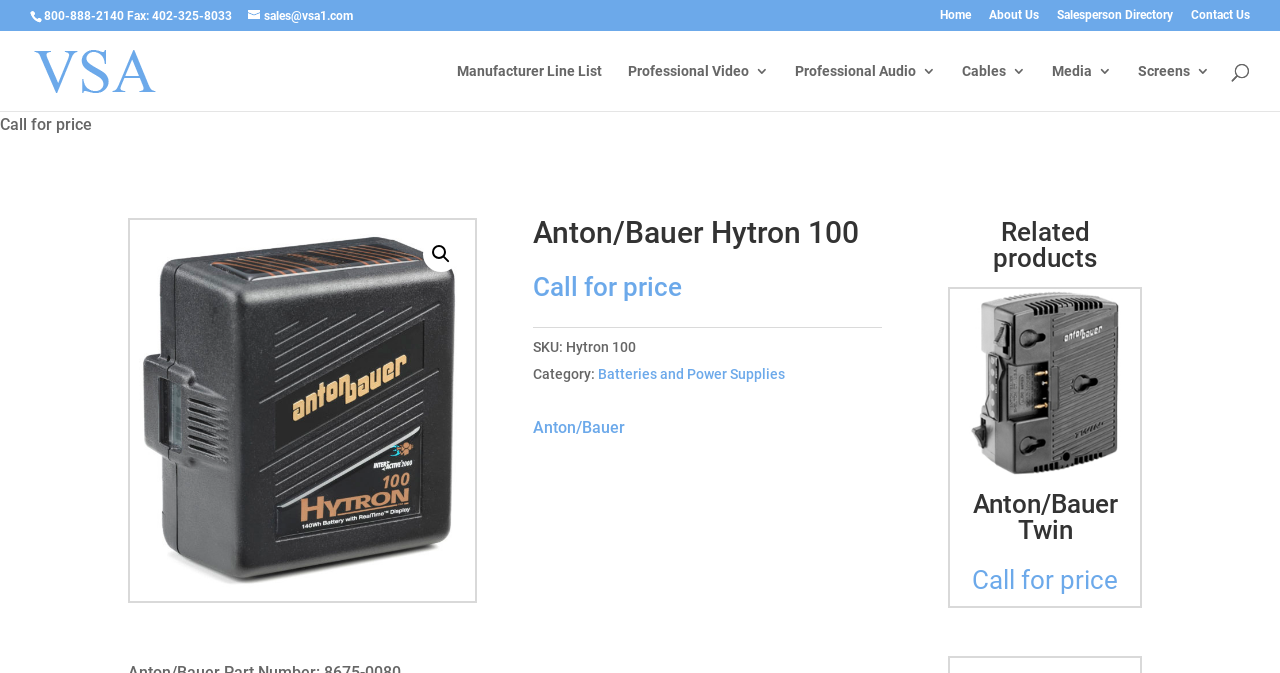Give a detailed account of the webpage's layout and content.

This webpage appears to be a product page for the Anton/Bauer Hytron 100, a battery or power supply product. At the top left, there is a contact information section with a phone number, fax number, and email address. Next to it, there are navigation links to the Home, About Us, Salesperson Directory, and Contact Us pages.

Below the contact information, there is a logo of VSA, which is a link to the VSA homepage. To the right of the logo, there are links to various categories, including Manufacturer Line List, Professional Video, Professional Audio, Cables, Media, and Screens.

In the main content area, there is a search box at the top, allowing users to search for products. Below the search box, there is a product image of the Anton/Bauer Hytron 100, along with a link to the product page and a "Call for price" label. The product name is also displayed as a heading.

To the right of the product image, there are details about the product, including the SKU, category, and manufacturer. The category is a link to a page listing other products in the same category. There is also a link to the manufacturer's page, Anton/Bauer.

Further down the page, there is a section titled "Related products", which lists a related product, Anton/Bauer Twin, with a link to its product page, an image, and a "Call for price" label.